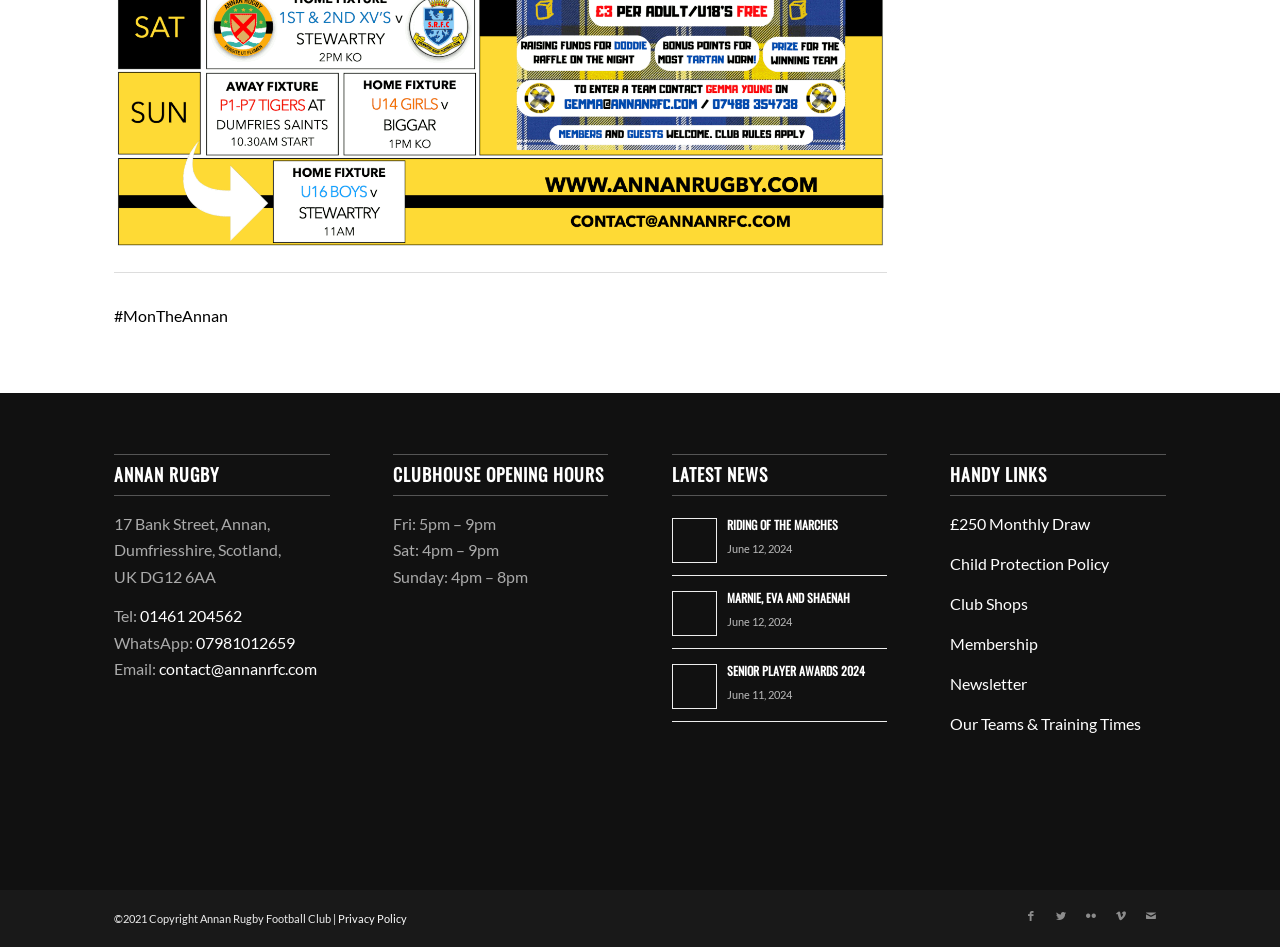Specify the bounding box coordinates for the region that must be clicked to perform the given instruction: "Visit the 'Privacy Policy'".

[0.264, 0.963, 0.318, 0.976]